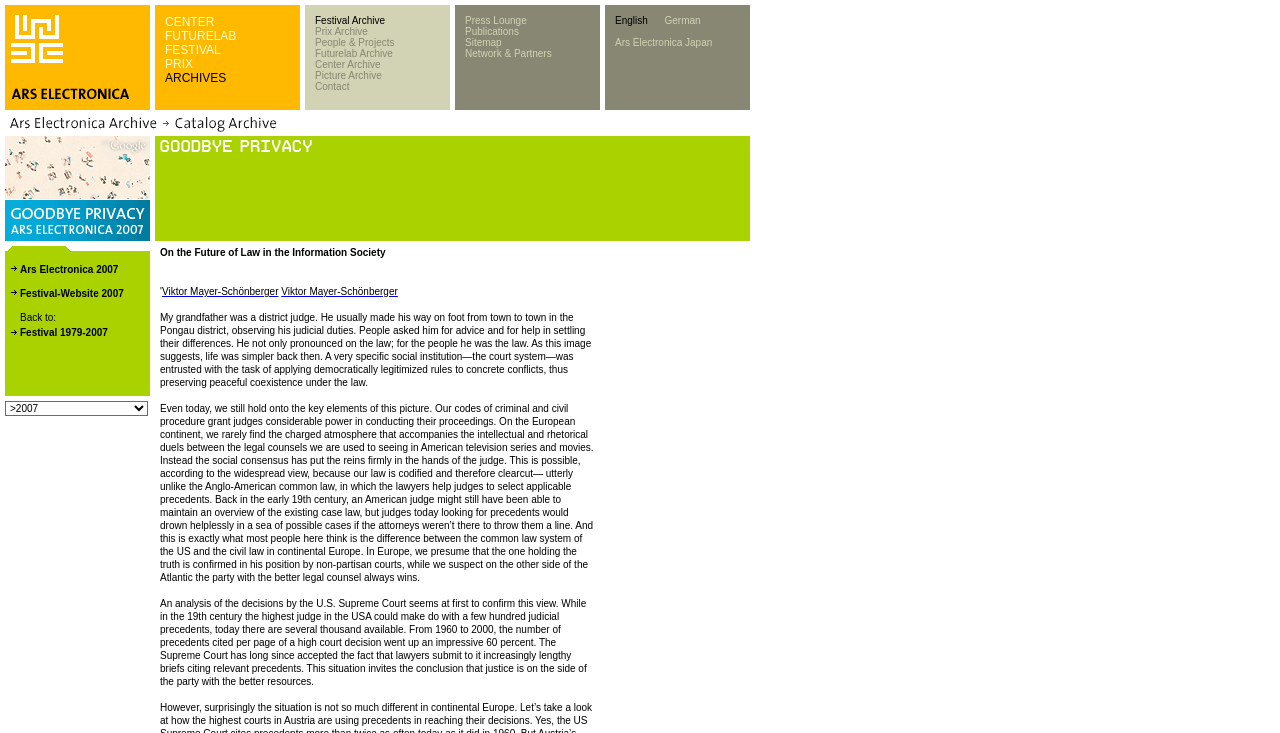Determine the bounding box coordinates of the clickable region to carry out the instruction: "Explore the Futurelab Archive".

[0.246, 0.065, 0.307, 0.08]